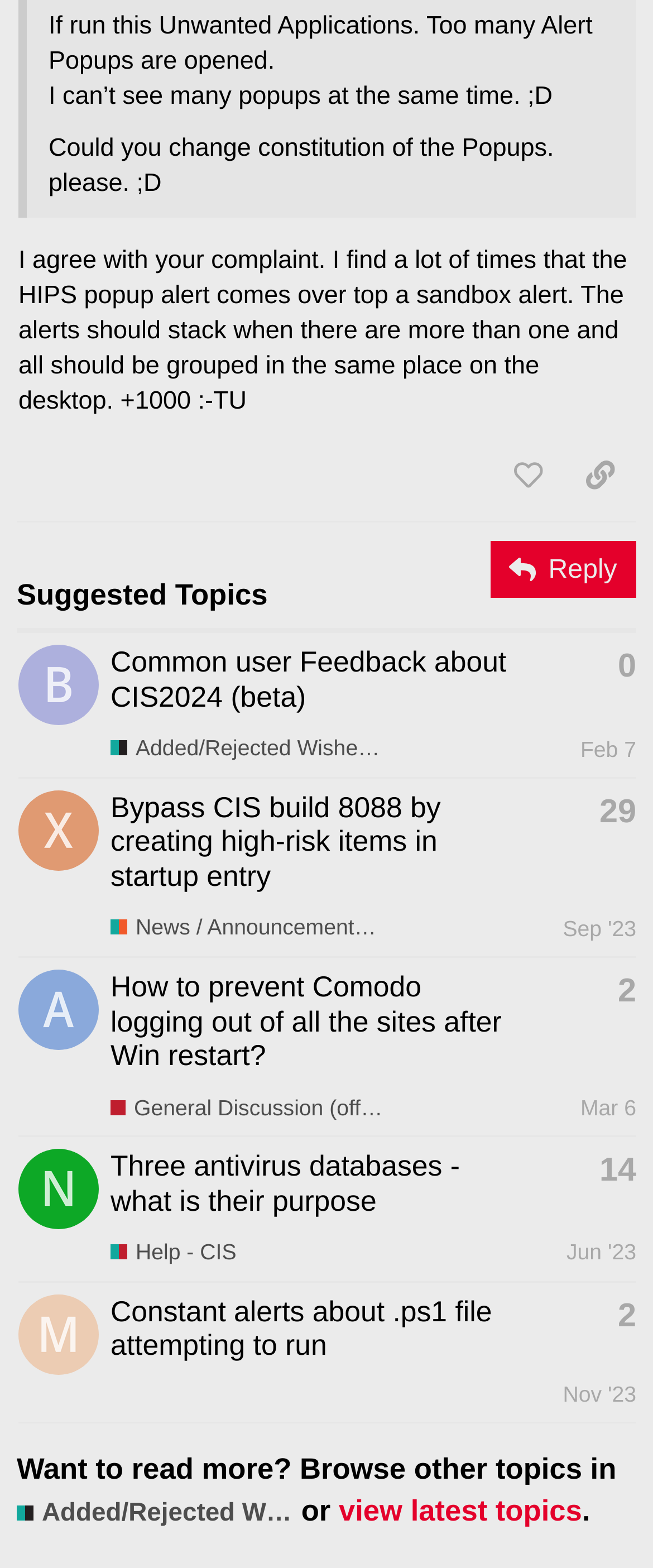Use a single word or phrase to answer this question: 
How many replies does the second topic have?

29